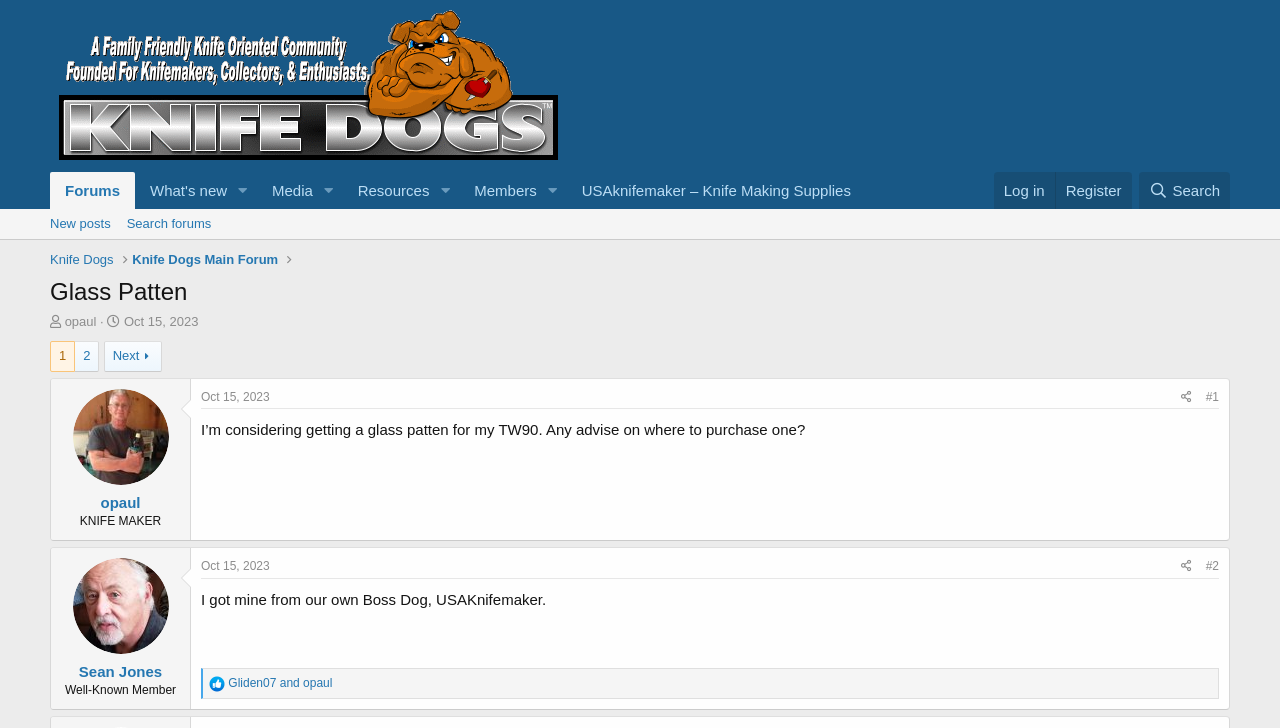Please find the bounding box coordinates for the clickable element needed to perform this instruction: "Click on the 'Log in' link".

[0.776, 0.236, 0.824, 0.287]